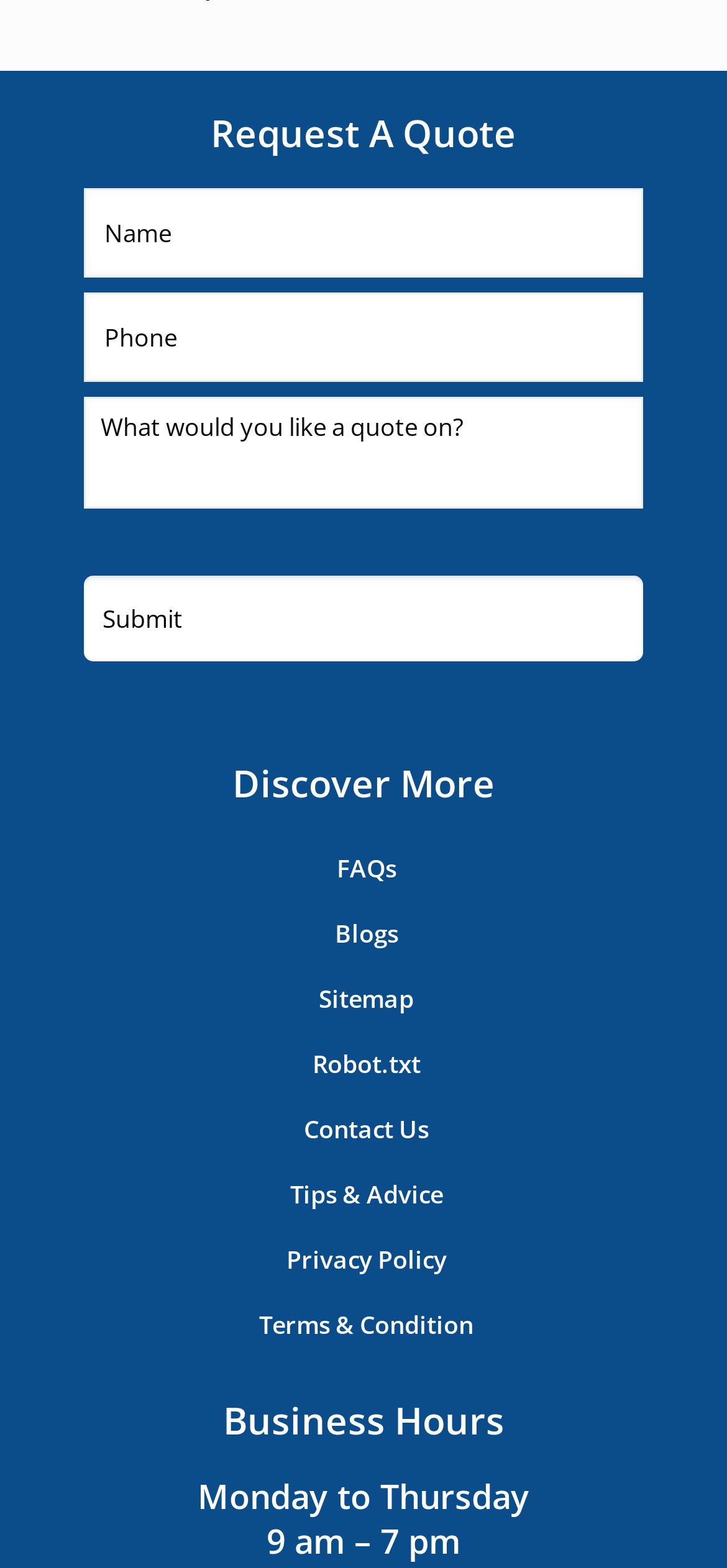Kindly determine the bounding box coordinates for the area that needs to be clicked to execute this instruction: "Check 'FAQs'".

None